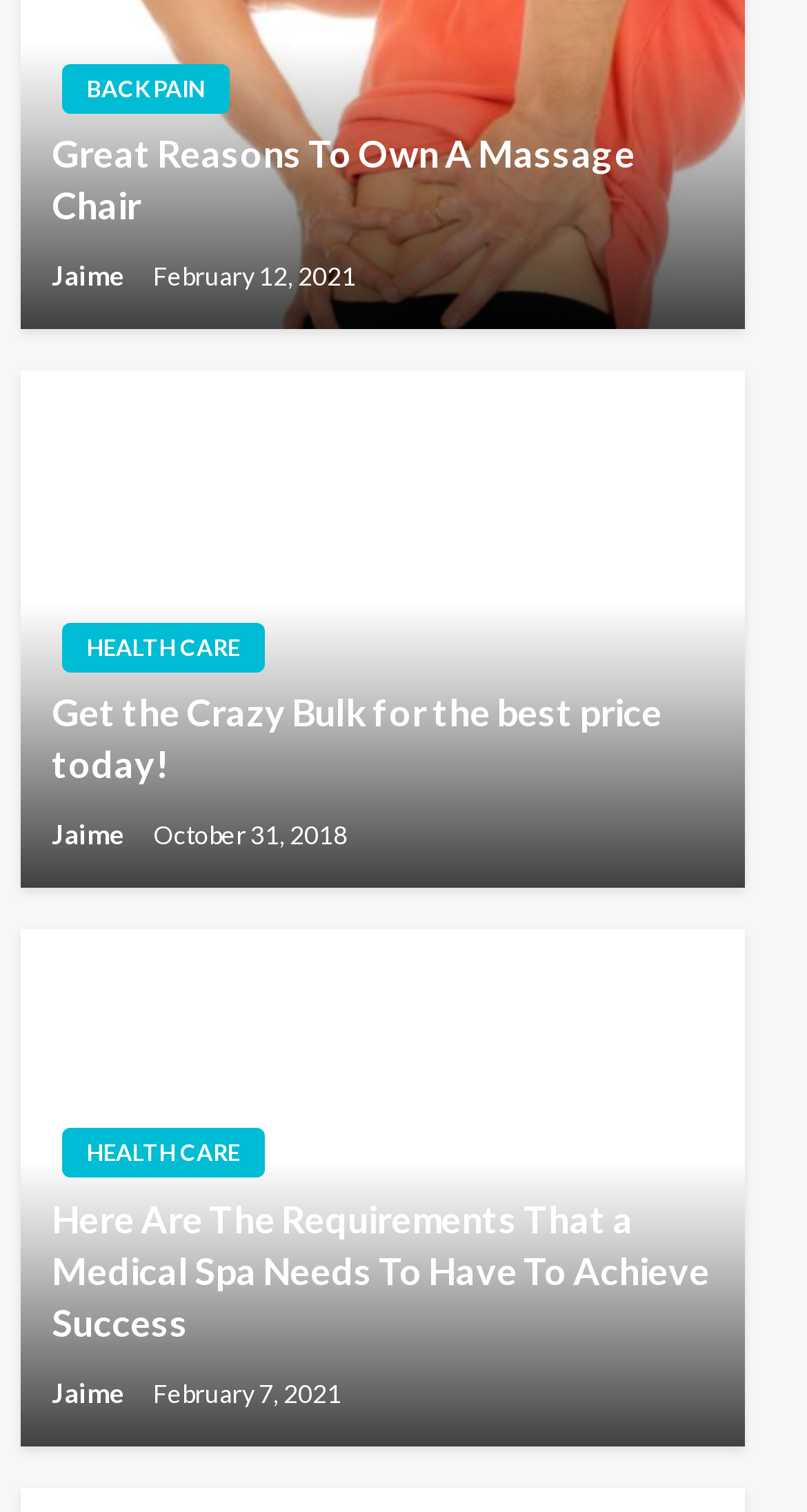Answer this question using a single word or a brief phrase:
What is the category of the second article?

HEALTH CARE